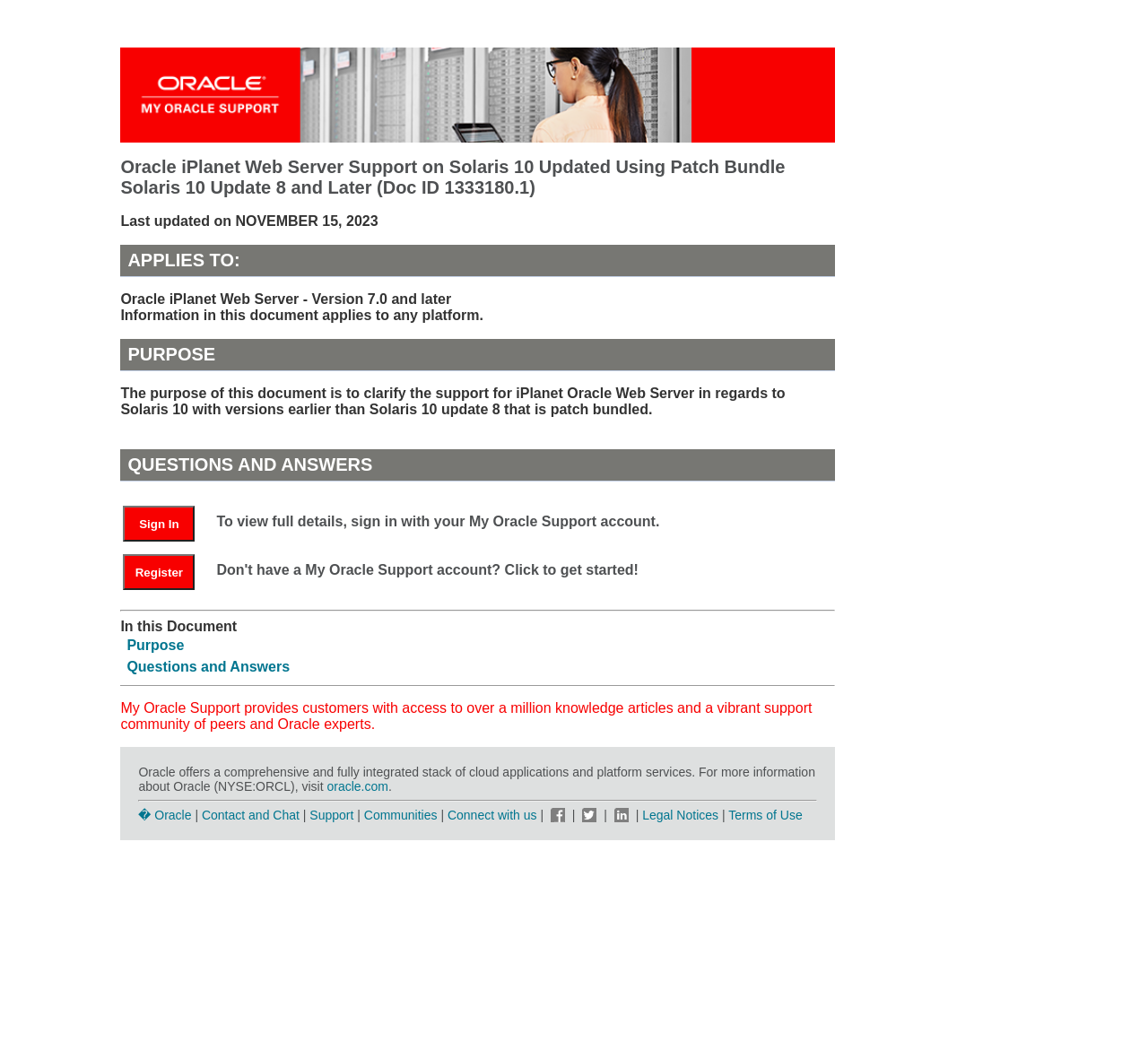Determine the bounding box coordinates of the UI element described below. Use the format (top-left x, top-left y, bottom-right x, bottom-right y) with floating point numbers between 0 and 1: � Oracle

[0.121, 0.769, 0.167, 0.783]